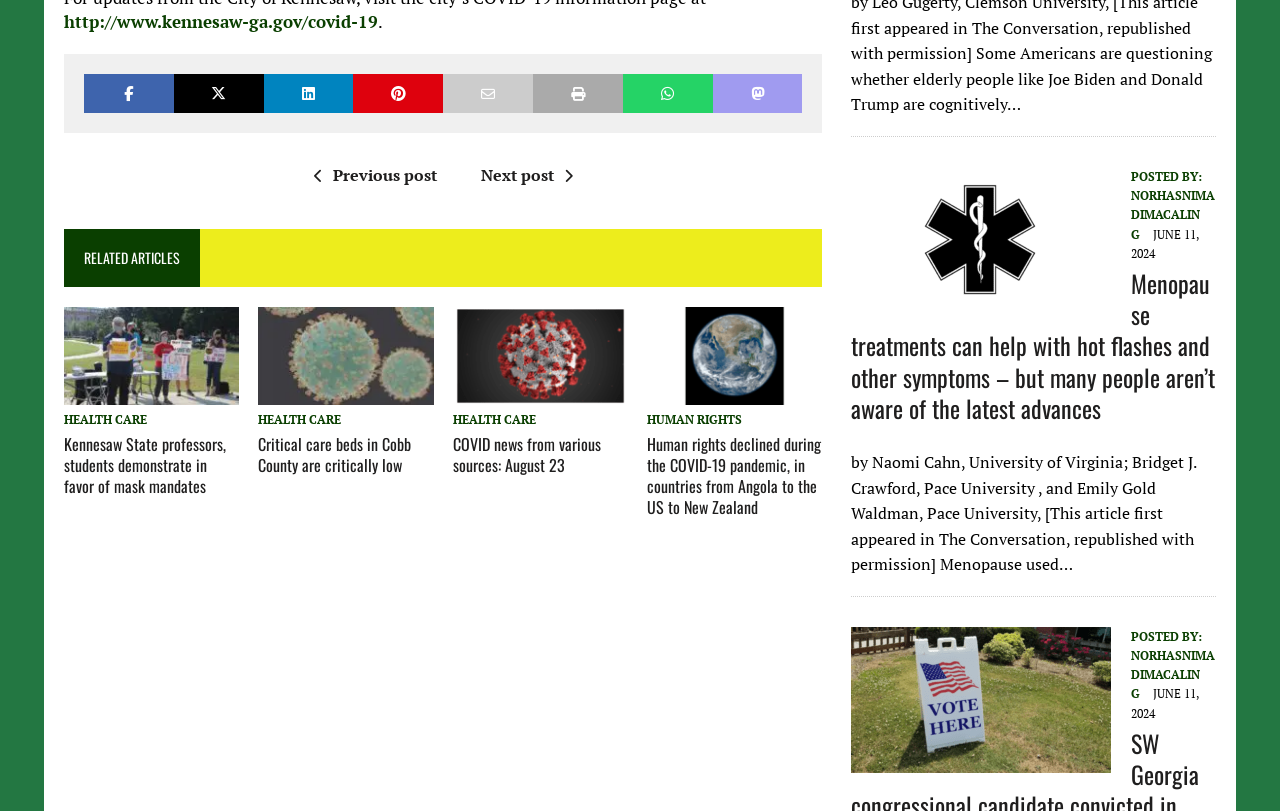Can you give a detailed response to the following question using the information from the image? How many articles are there in the webpage?

There are 5 articles in the webpage, each with a heading and an image, and separated by horizontal separators.